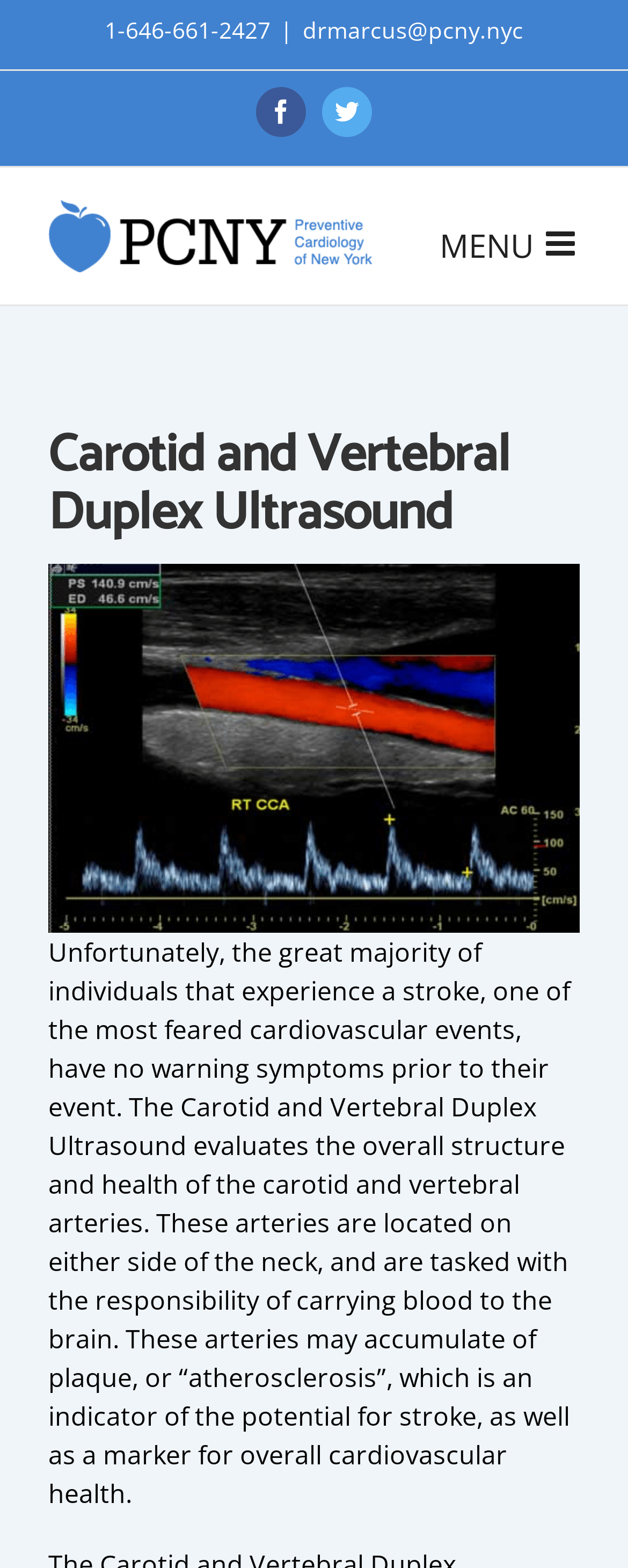What is the purpose of the Carotid and Vertebral Duplex Ultrasound?
Answer the question with a thorough and detailed explanation.

I found the purpose of the Carotid and Vertebral Duplex Ultrasound by reading the StaticText element with the bounding box coordinates [0.077, 0.596, 0.908, 0.963], which describes the ultrasound's function.